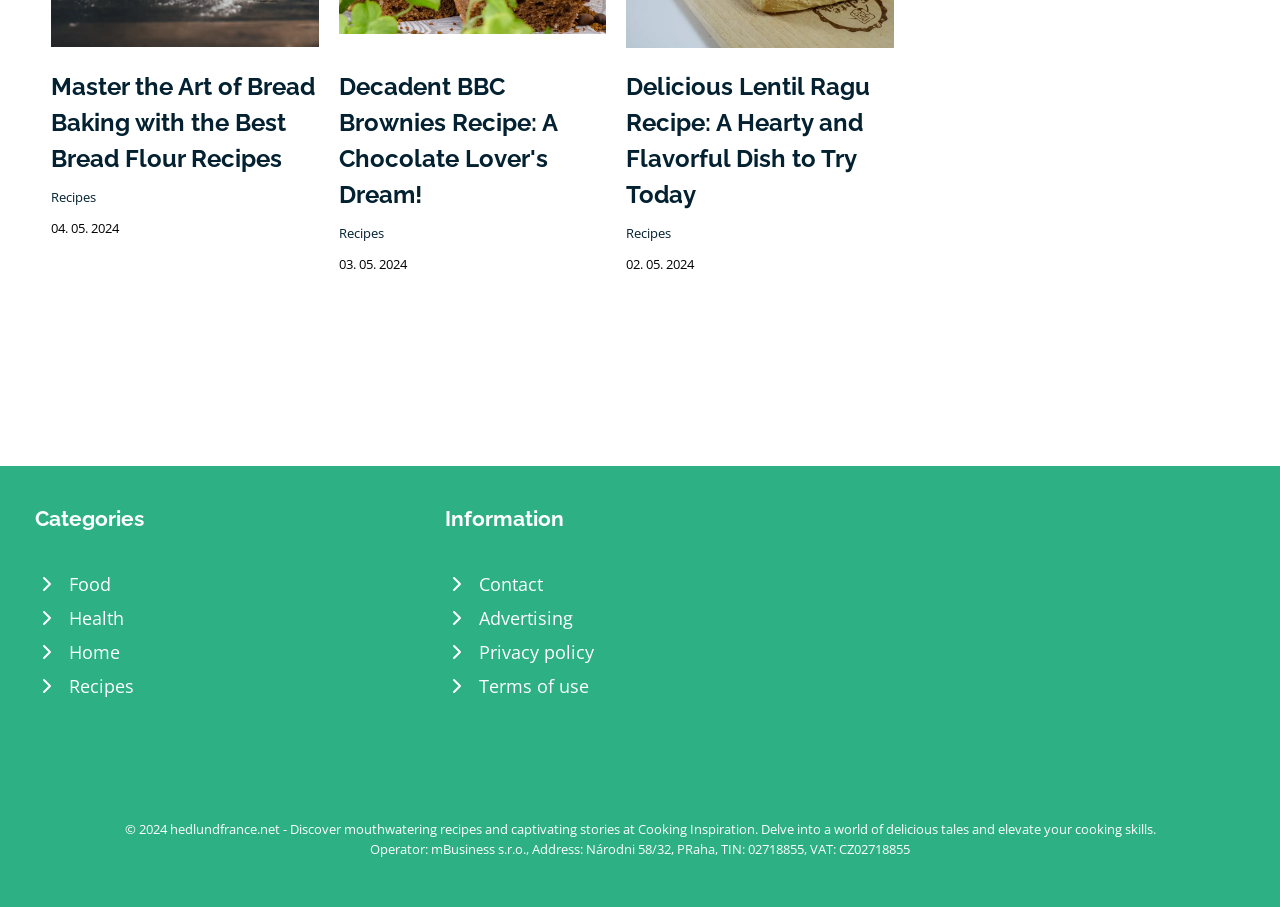Can you provide the bounding box coordinates for the element that should be clicked to implement the instruction: "Click on the 'Contact' link"?

[0.348, 0.625, 0.652, 0.663]